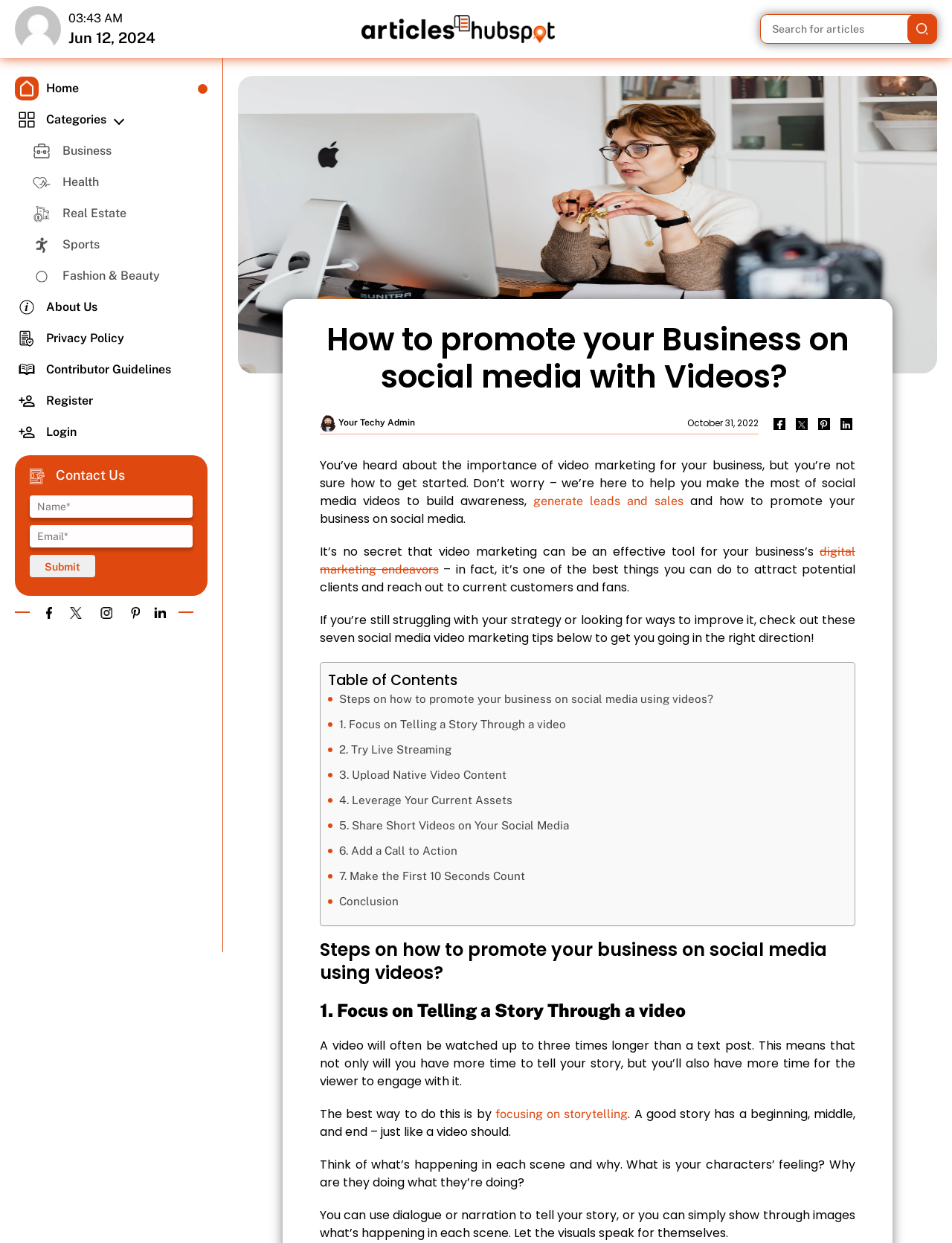Given the webpage screenshot and the description, determine the bounding box coordinates (top-left x, top-left y, bottom-right x, bottom-right y) that define the location of the UI element matching this description: name="submit" value="Submit Comment"

None